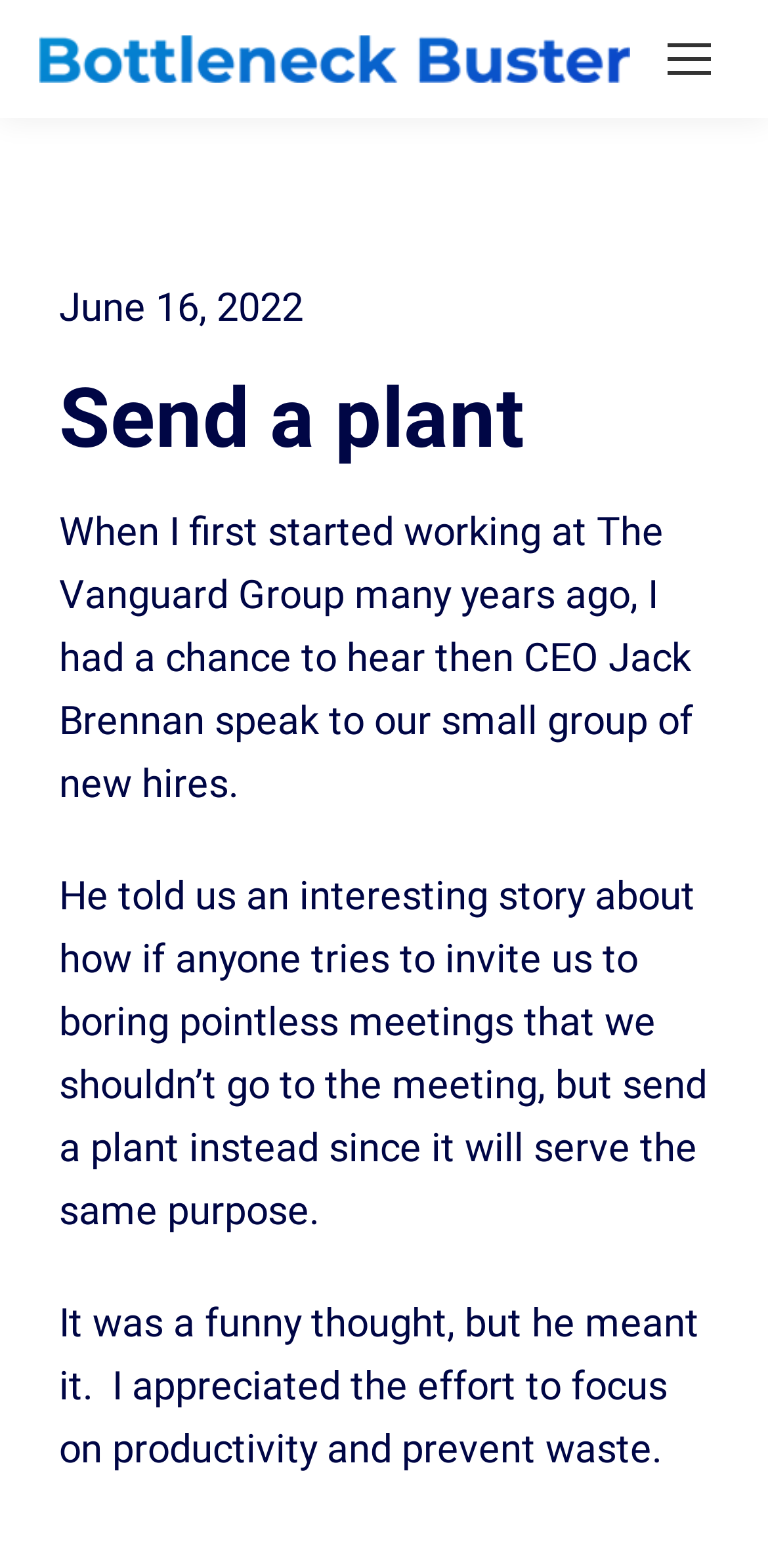Given the webpage screenshot, identify the bounding box of the UI element that matches this description: "aria-label="Mobile menu icon"".

[0.846, 0.013, 0.949, 0.063]